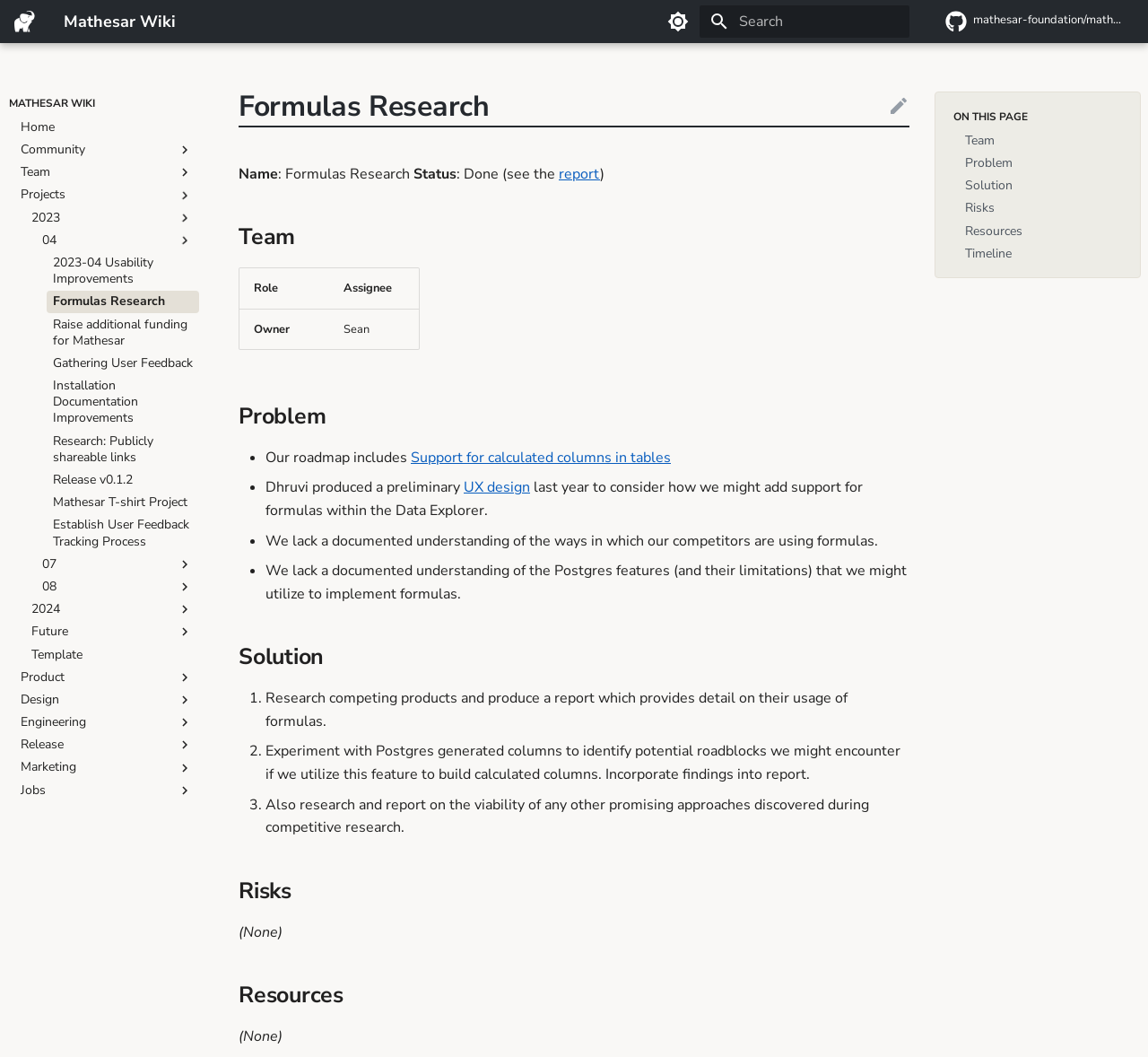Identify the bounding box coordinates of the clickable region required to complete the instruction: "View the report". The coordinates should be given as four float numbers within the range of 0 and 1, i.e., [left, top, right, bottom].

[0.487, 0.155, 0.523, 0.174]